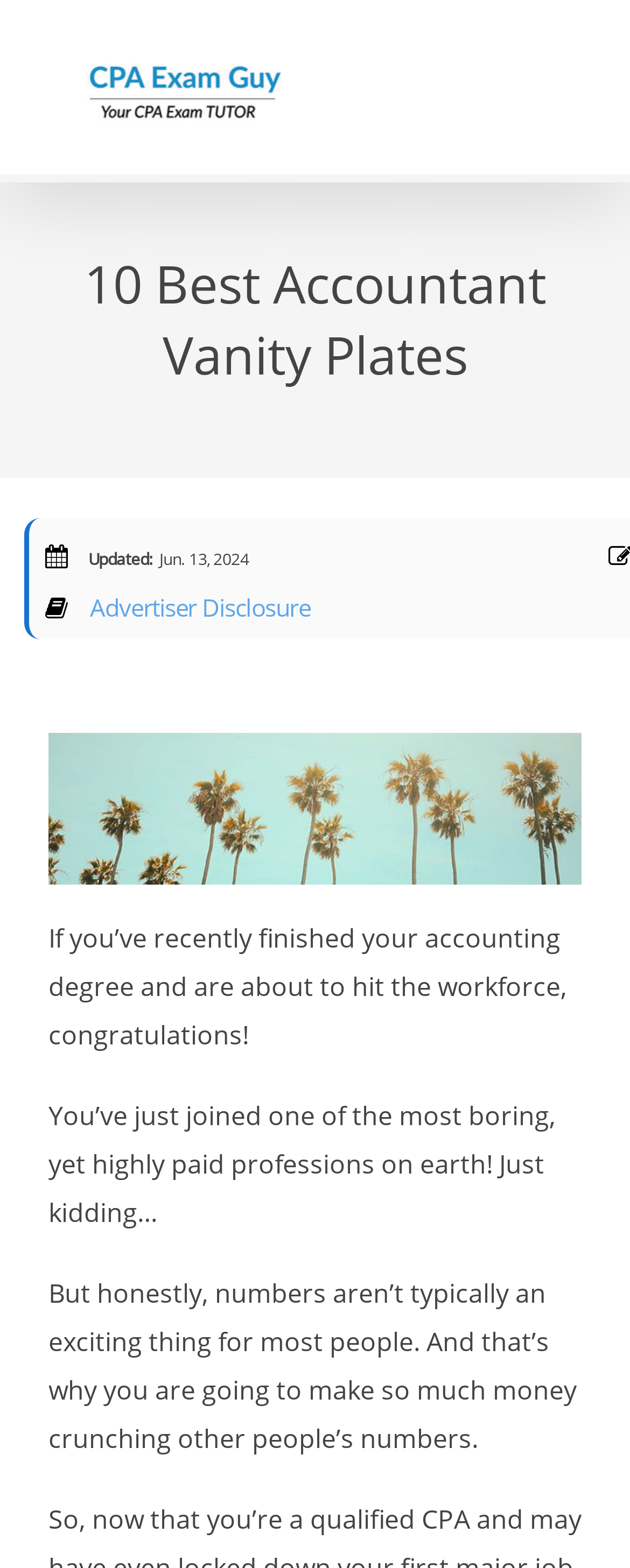Answer the question below in one word or phrase:
What is the tone of the introductory text?

Humorous